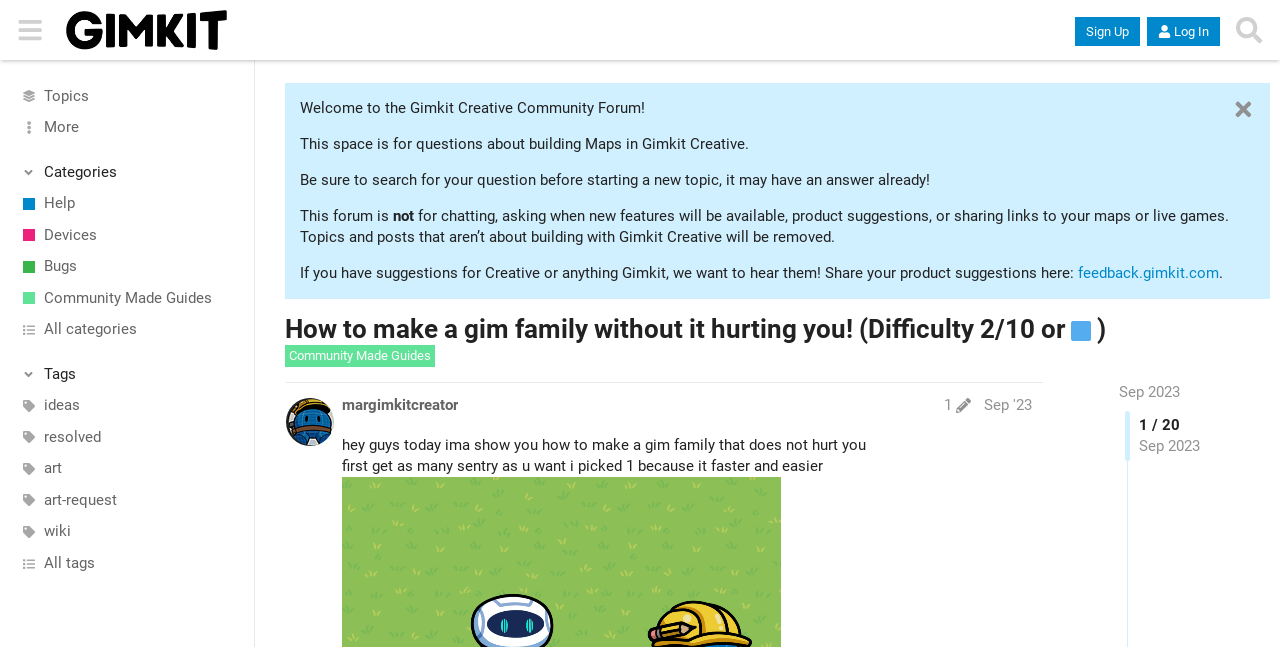Show the bounding box coordinates for the element that needs to be clicked to execute the following instruction: "Go to 'Gimkit Creative'". Provide the coordinates in the form of four float numbers between 0 and 1, i.e., [left, top, right, bottom].

[0.051, 0.015, 0.177, 0.077]